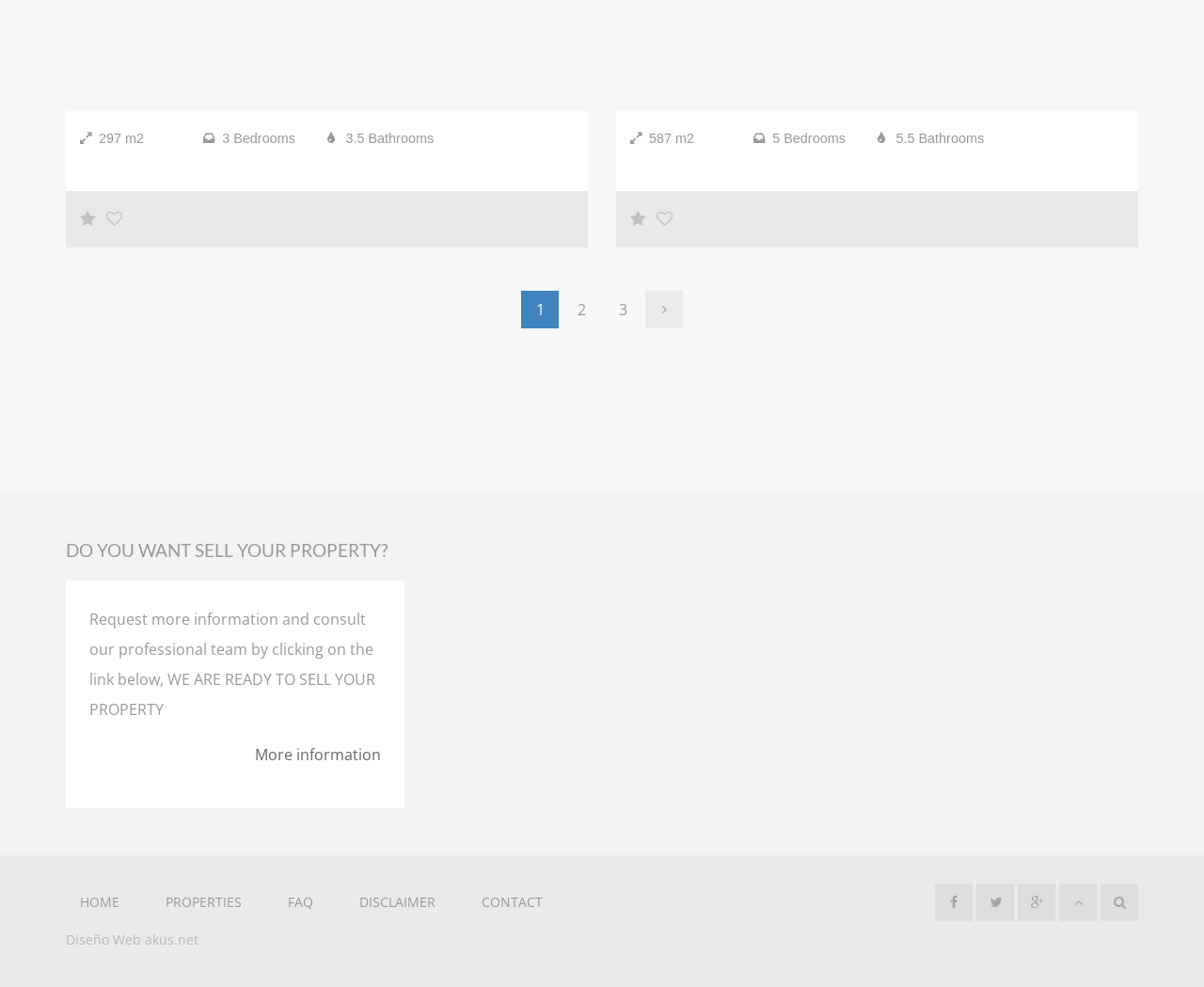What is the purpose of the 'Add To Favorites' button?
Make sure to answer the question with a detailed and comprehensive explanation.

I inferred the purpose of the 'Add To Favorites' button by its label and its presence next to a 'Featured Property' label, suggesting that it allows users to mark a property as a favorite.